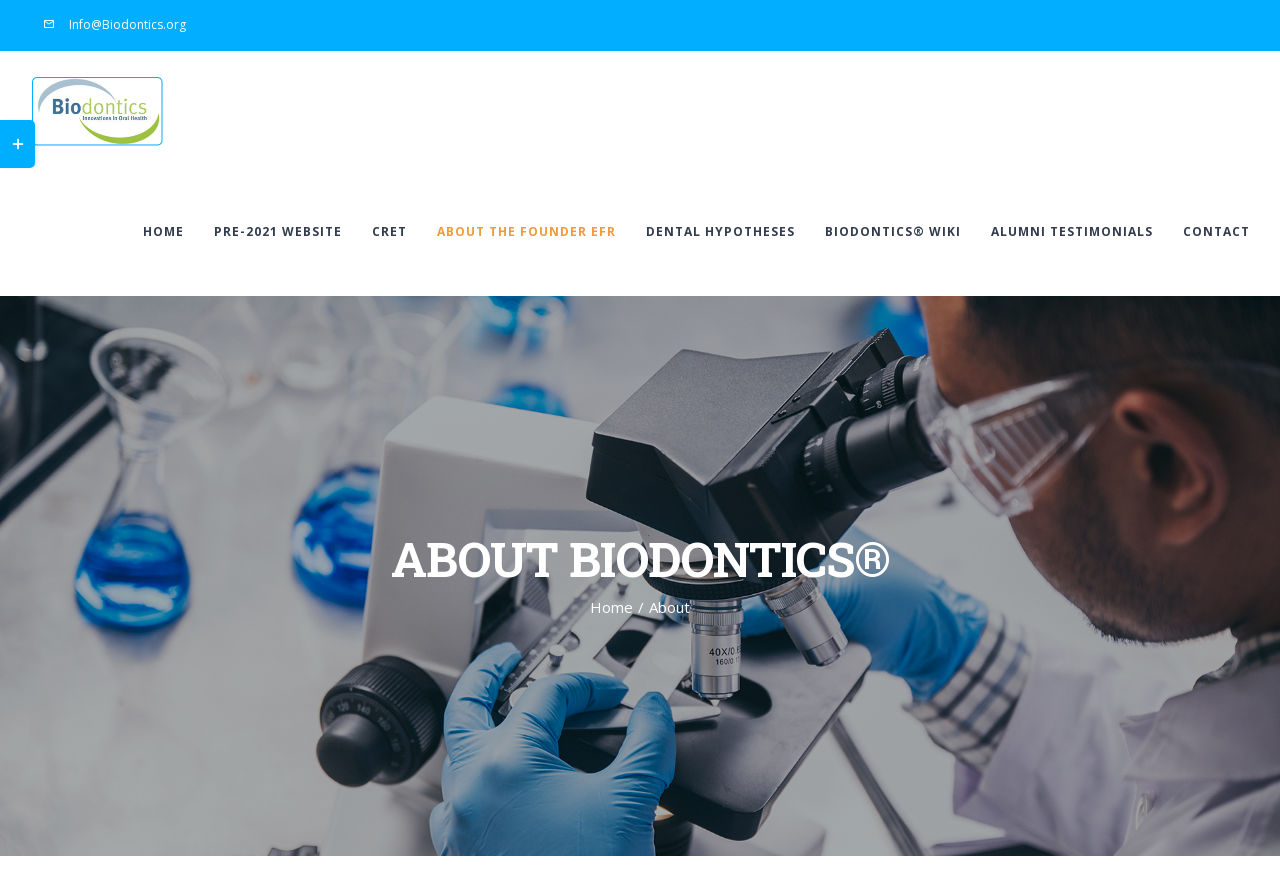Determine the bounding box coordinates of the clickable element necessary to fulfill the instruction: "Click the Biodontics Logo". Provide the coordinates as four float numbers within the 0 to 1 range, i.e., [left, top, right, bottom].

[0.023, 0.084, 0.128, 0.165]